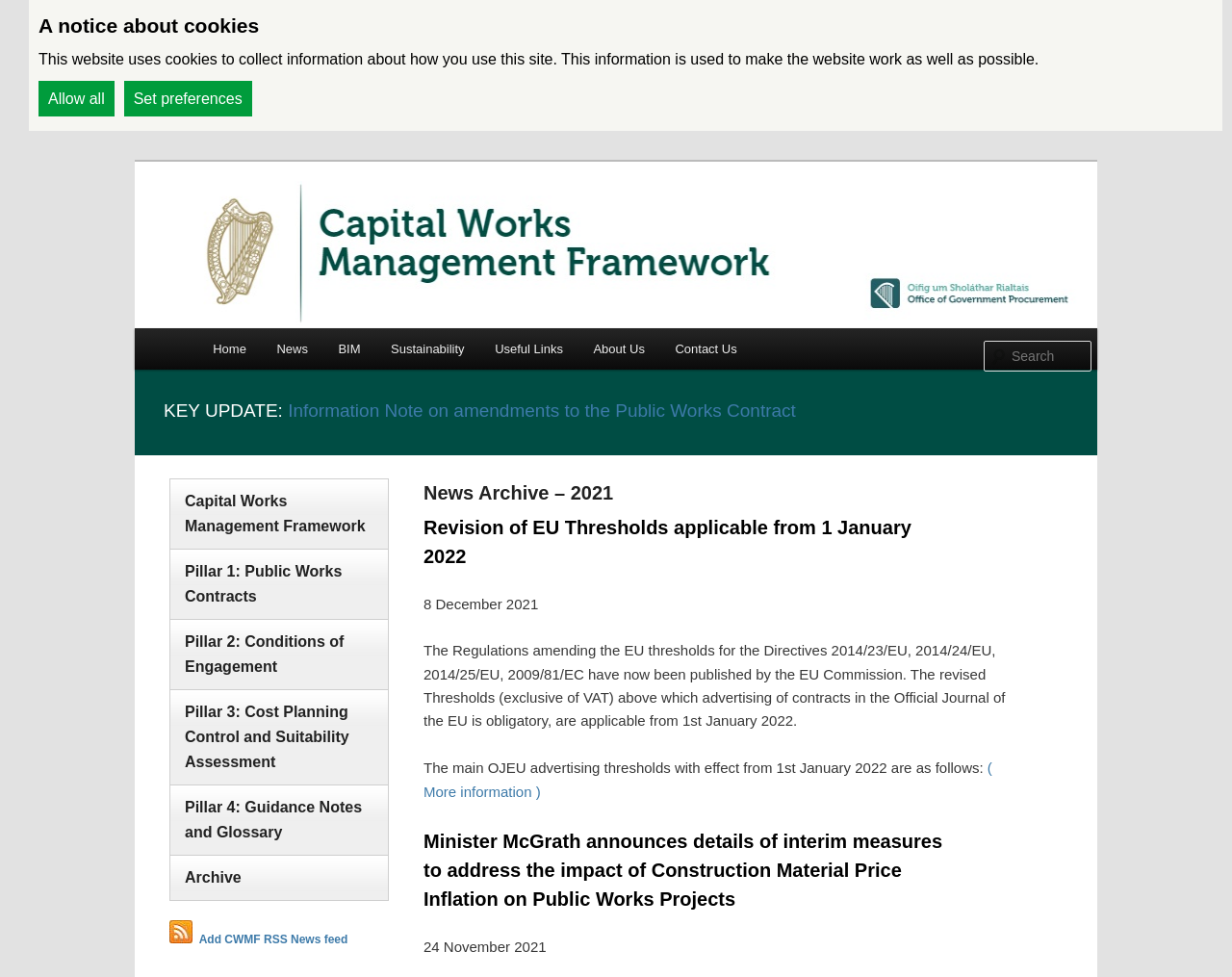Provide the text content of the webpage's main heading.

News Archive – 2021